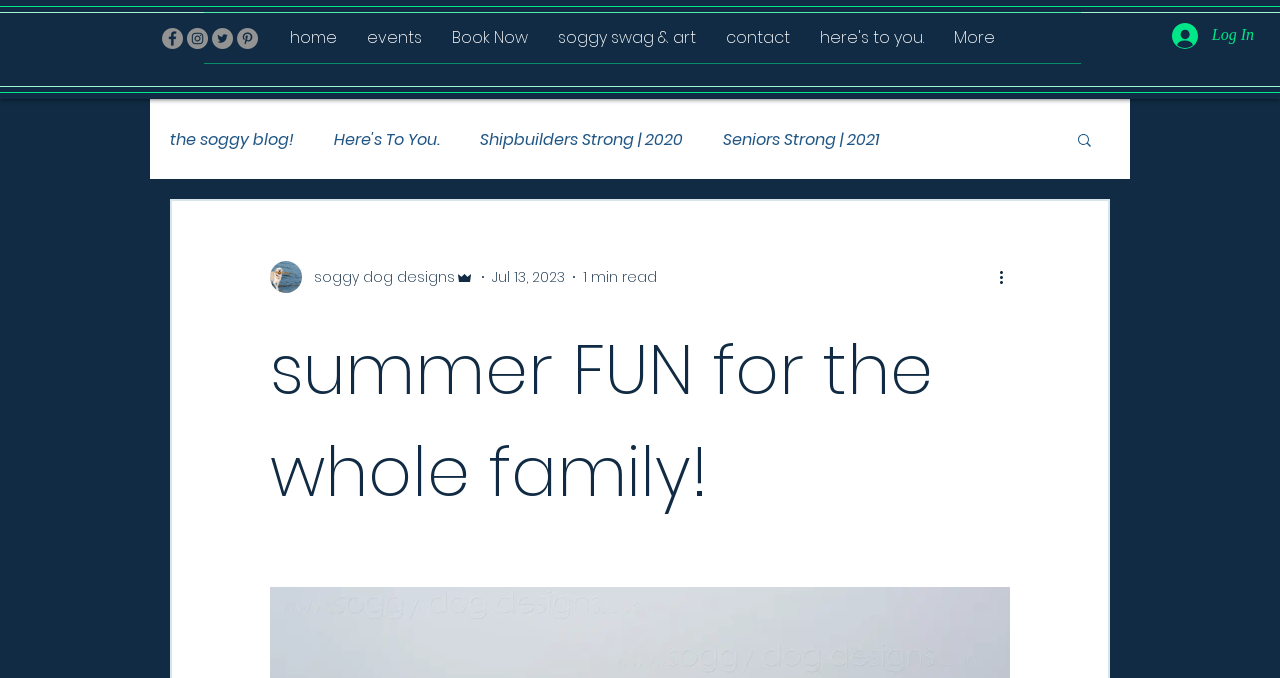Give a concise answer using only one word or phrase for this question:
How many links are there in the blog navigation menu?

4